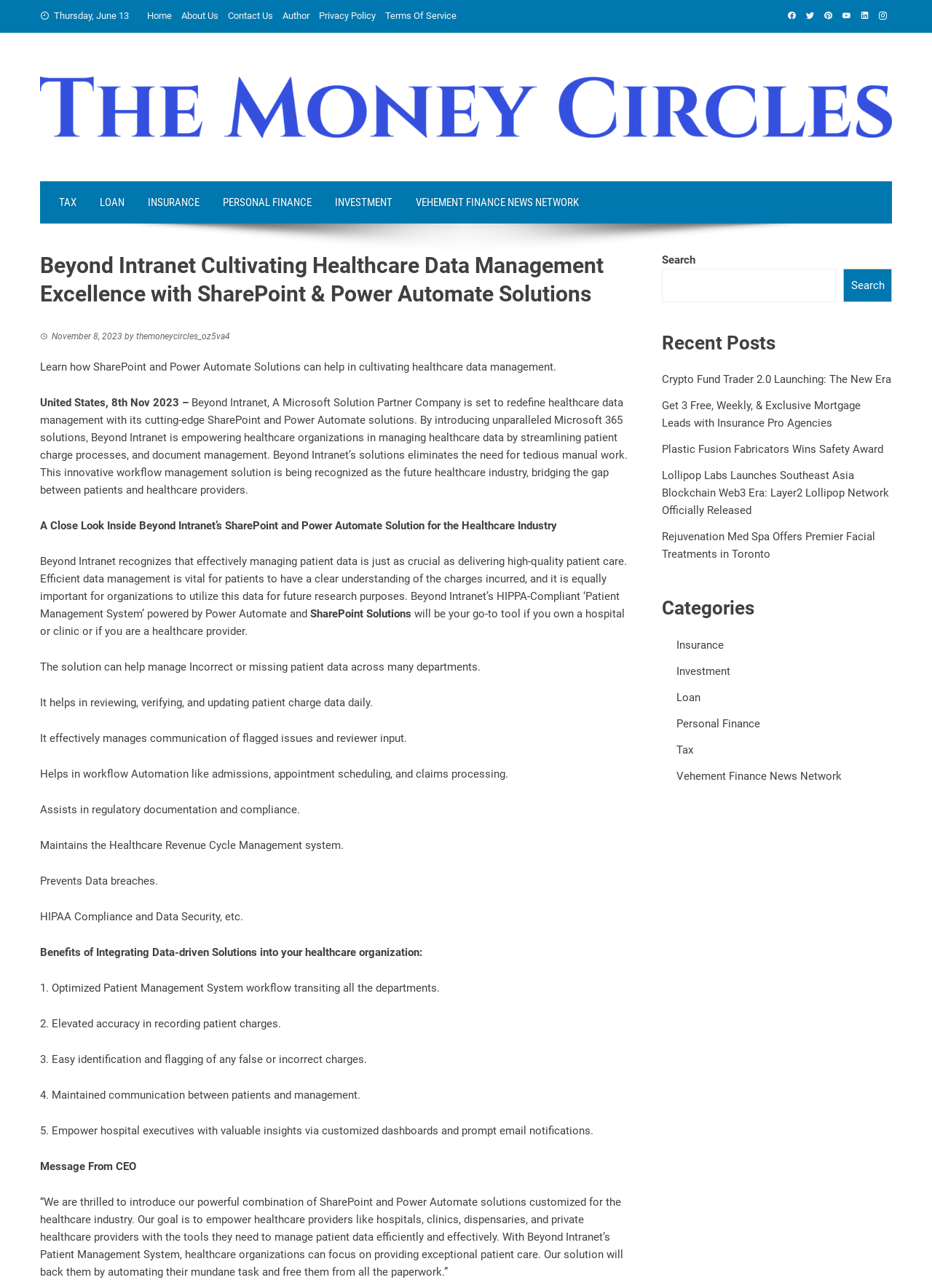Please pinpoint the bounding box coordinates for the region I should click to adhere to this instruction: "Click on the 'Insurance' category".

[0.726, 0.496, 0.777, 0.506]